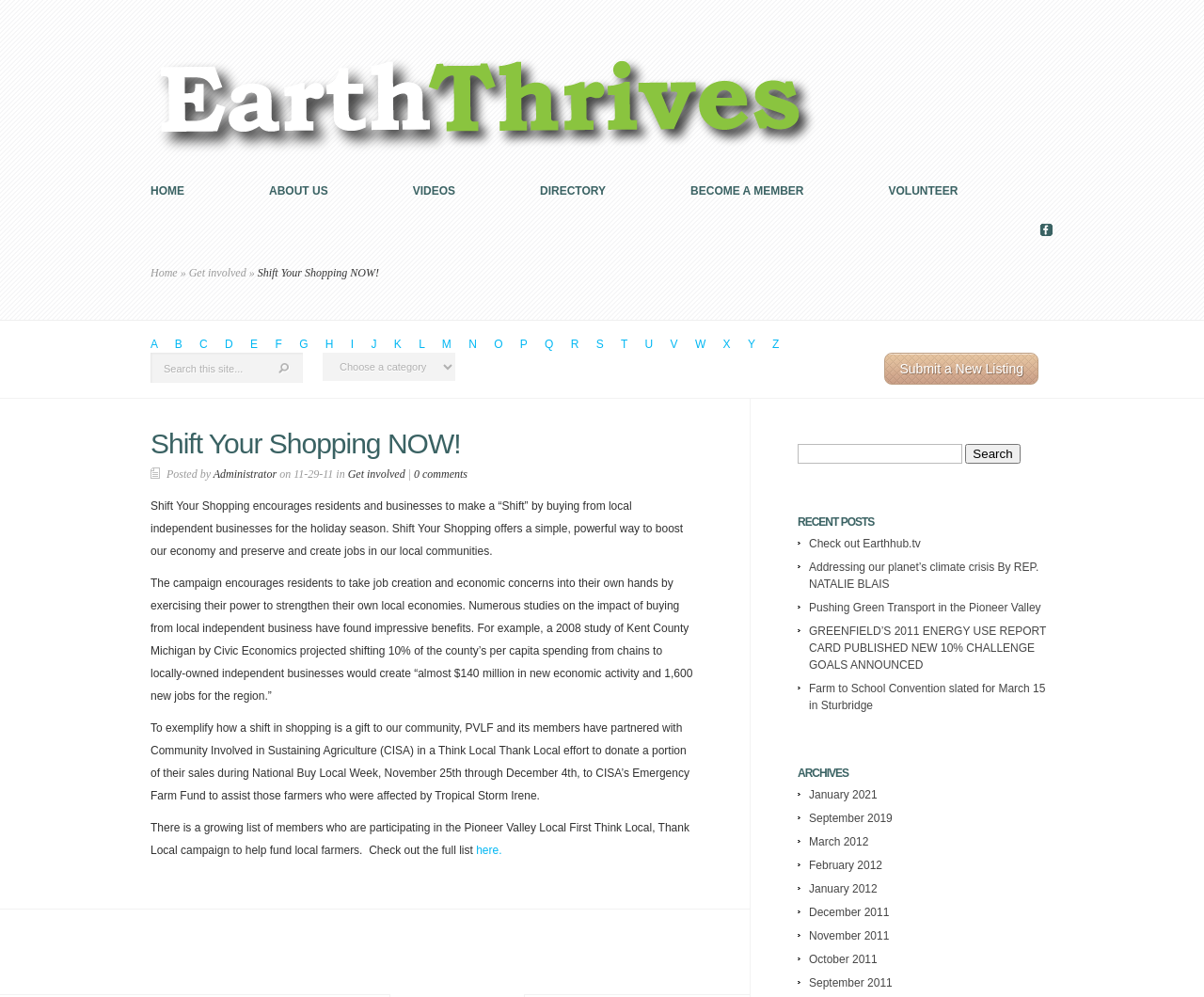Extract the bounding box coordinates of the UI element described by: "About us". The coordinates should include four float numbers ranging from 0 to 1, e.g., [left, top, right, bottom].

[0.223, 0.185, 0.272, 0.198]